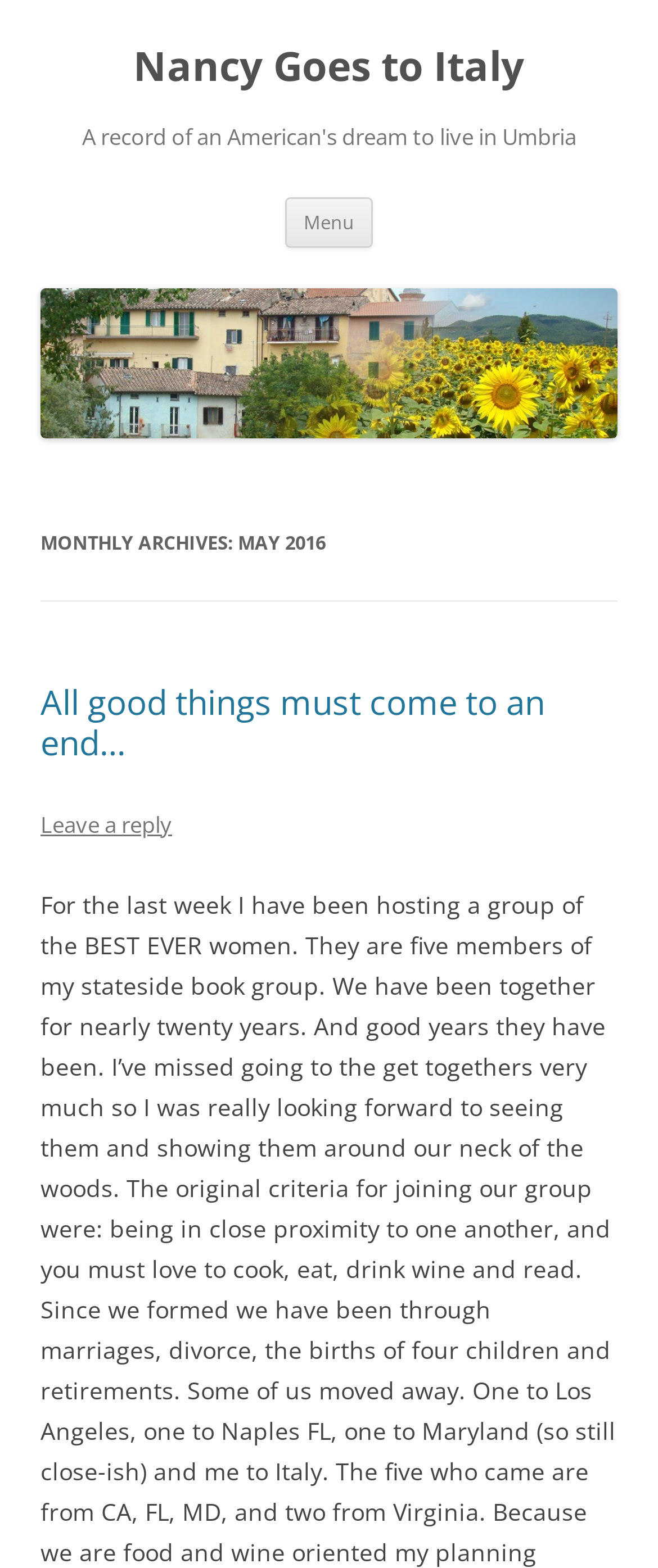Identify the bounding box coordinates of the HTML element based on this description: "parent_node: Nancy Goes to Italy".

[0.062, 0.263, 0.938, 0.283]